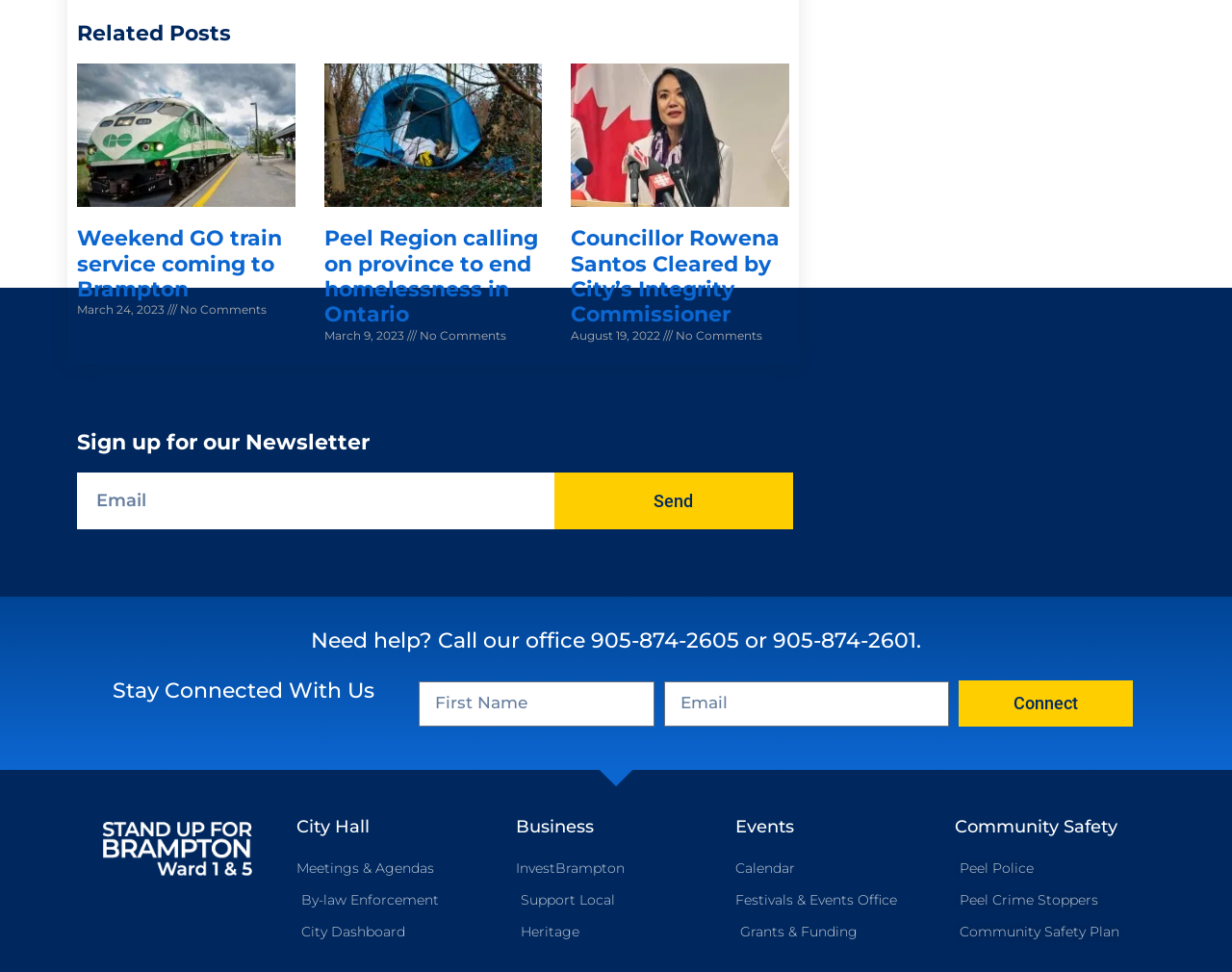What is the date of the latest article?
Use the image to give a comprehensive and detailed response to the question.

I looked at the StaticText elements under each article element and found the latest date, which is March 24, 2023, corresponding to the article 'Weekend GO train service coming to Brampton'.